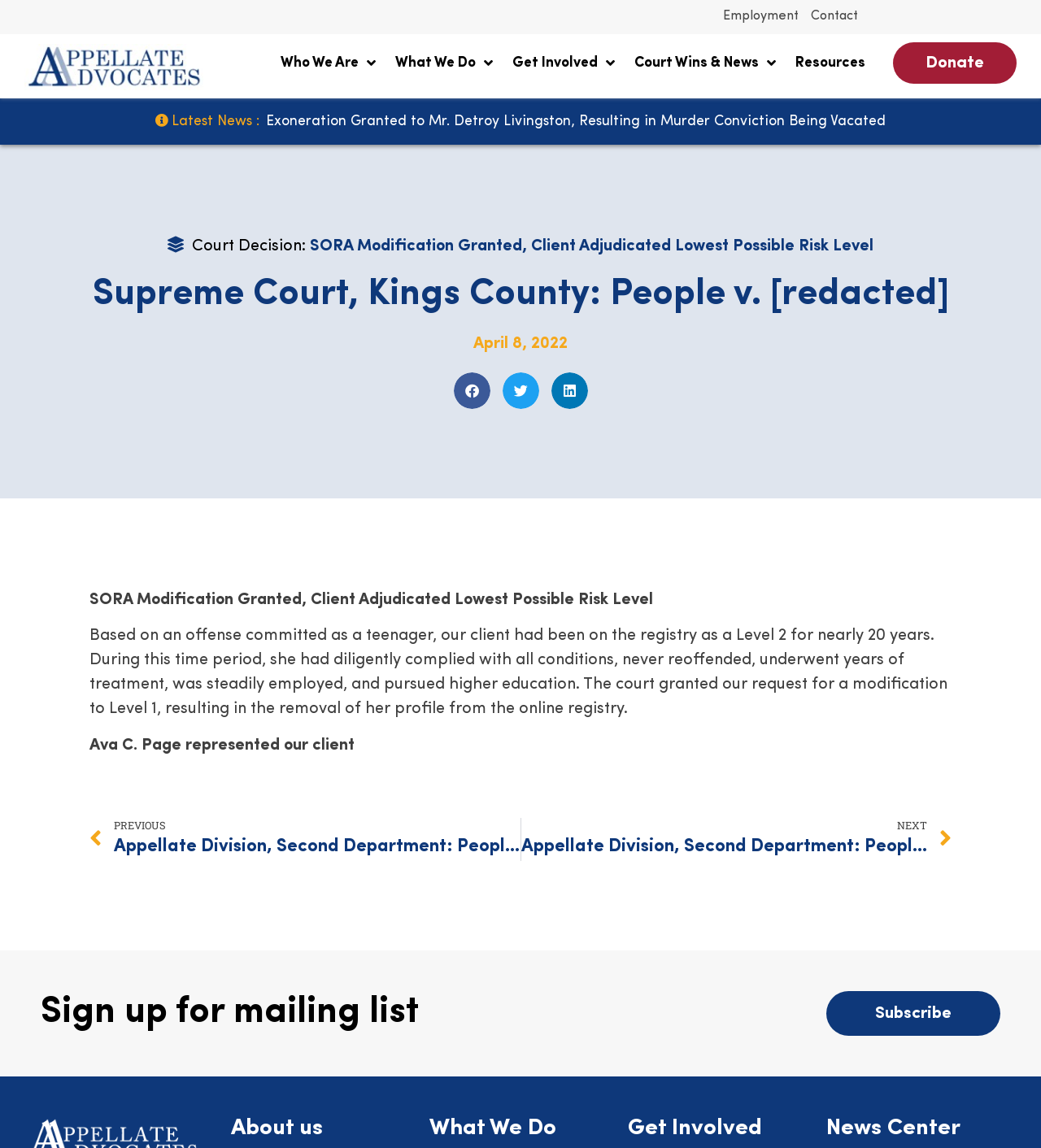What is the main heading displayed on the webpage? Please provide the text.

Supreme Court, Kings County: People v. [redacted]